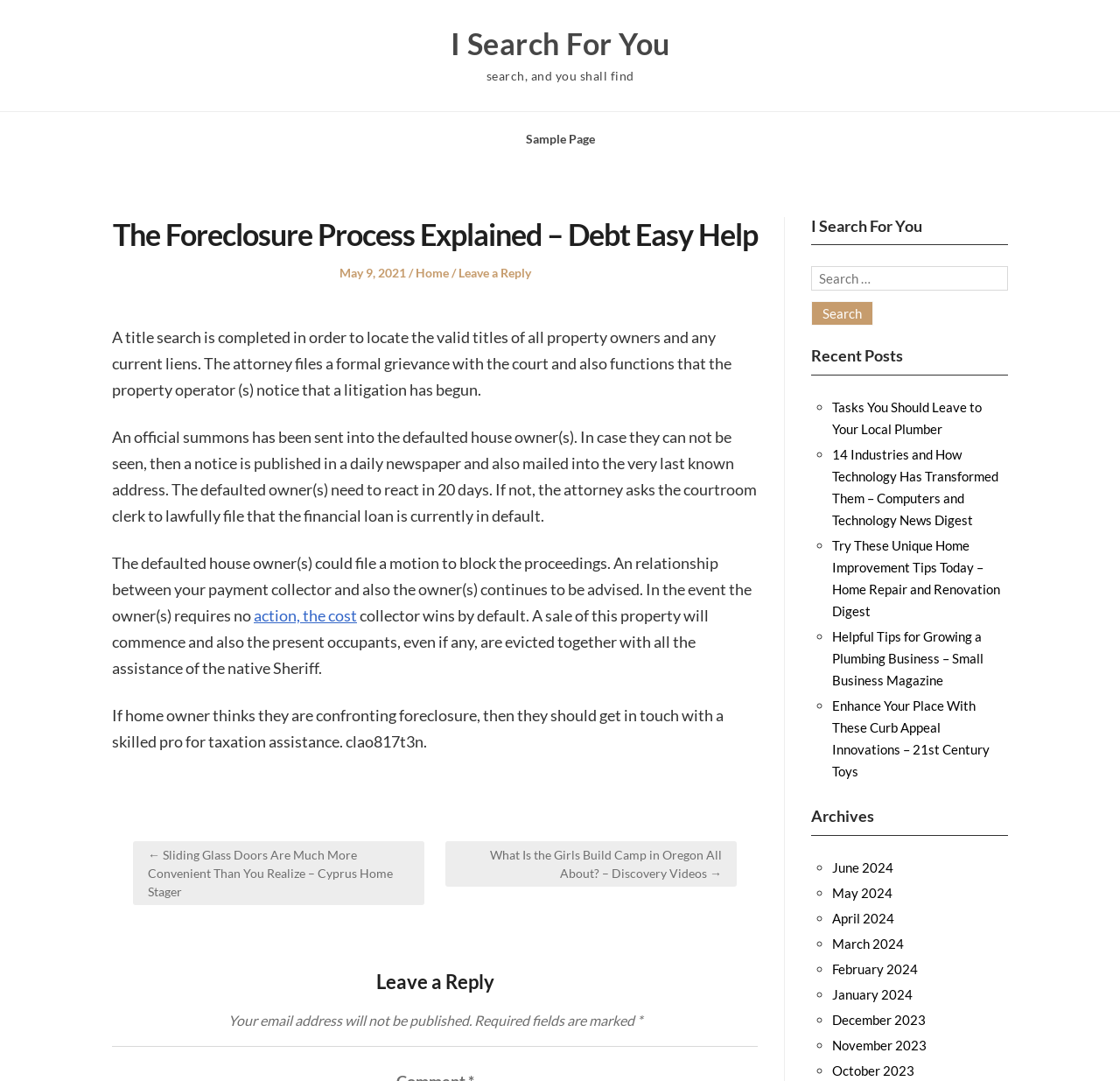Extract the main title from the webpage.

The Foreclosure Process Explained – Debt Easy Help